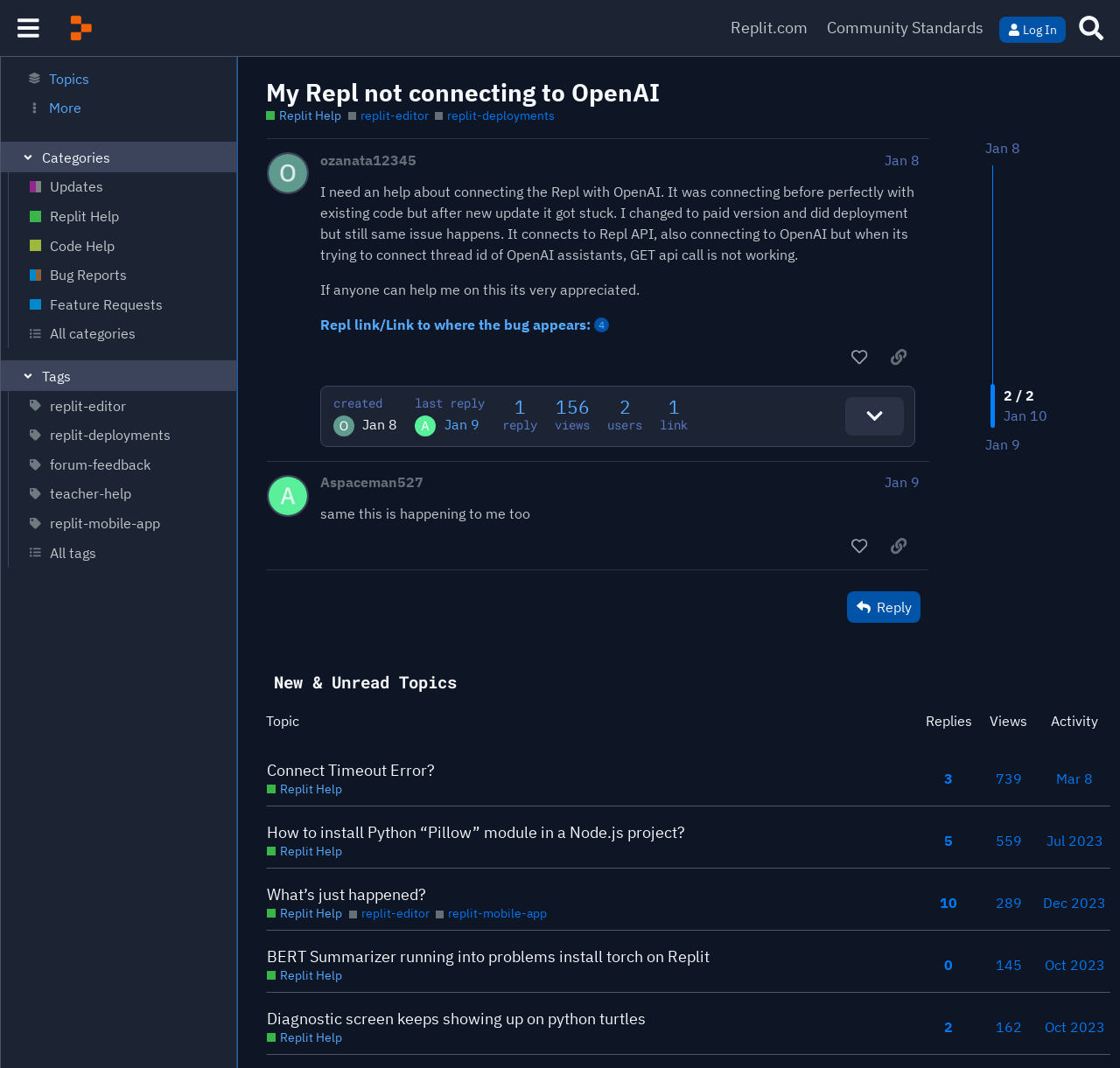Specify the bounding box coordinates for the region that must be clicked to perform the given instruction: "Read the article about Kanye West".

None